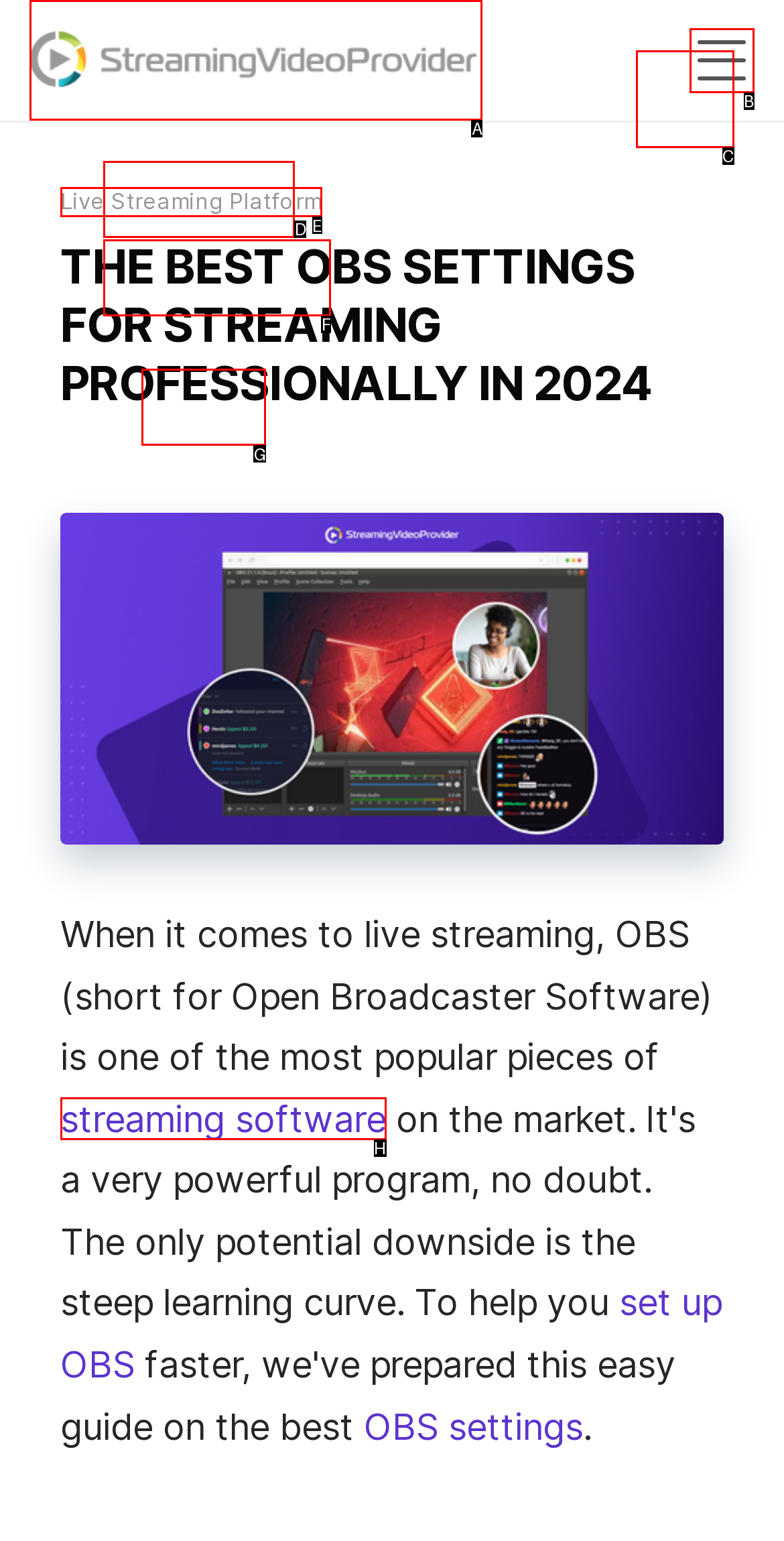Tell me which option I should click to complete the following task: Click the 'StreamingVideoProvider Logo'
Answer with the option's letter from the given choices directly.

A